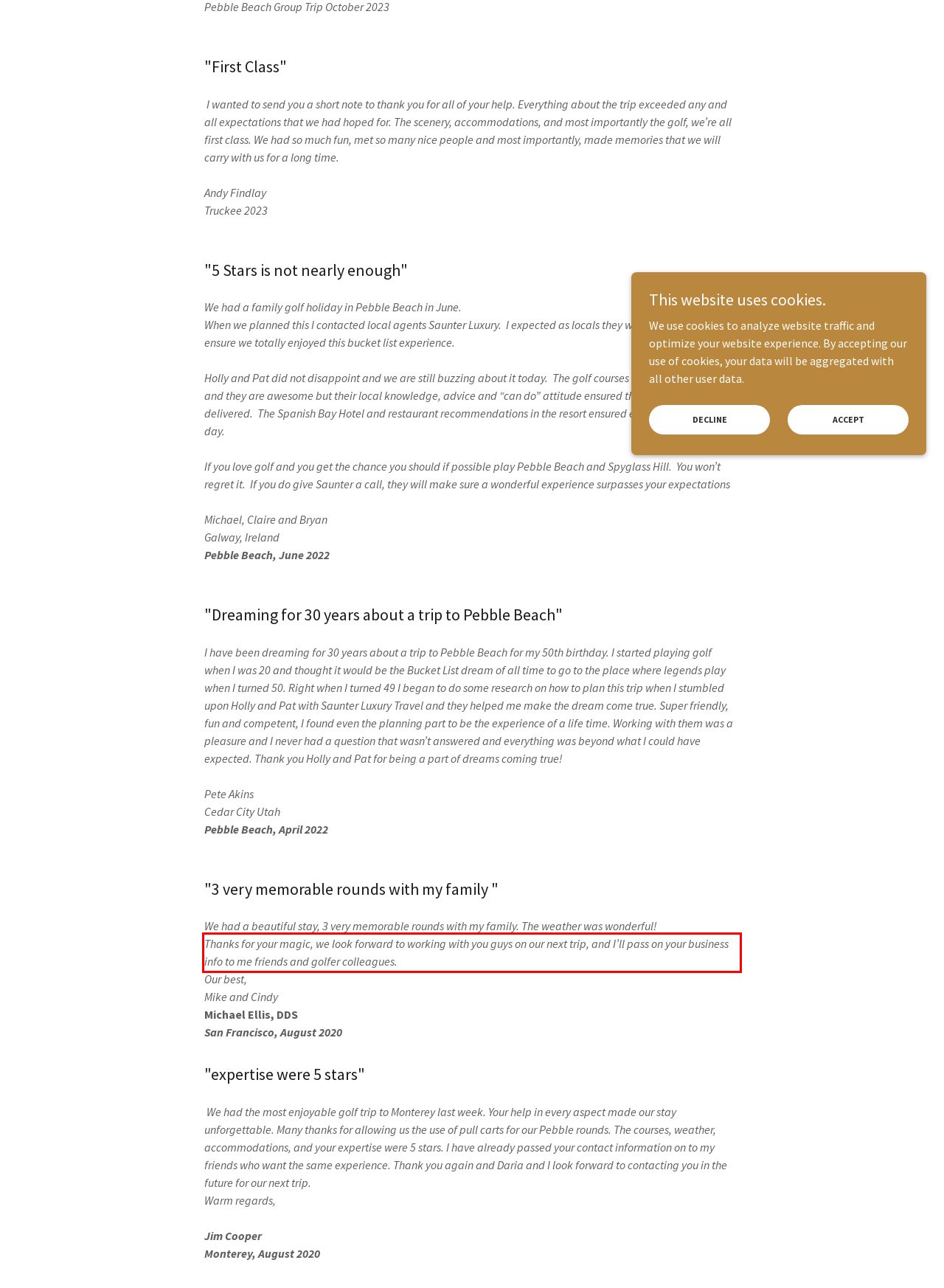You are looking at a screenshot of a webpage with a red rectangle bounding box. Use OCR to identify and extract the text content found inside this red bounding box.

Thanks for your magic, we look forward to working with you guys on our next trip, and I’ll pass on your business info to me friends and golfer colleagues.